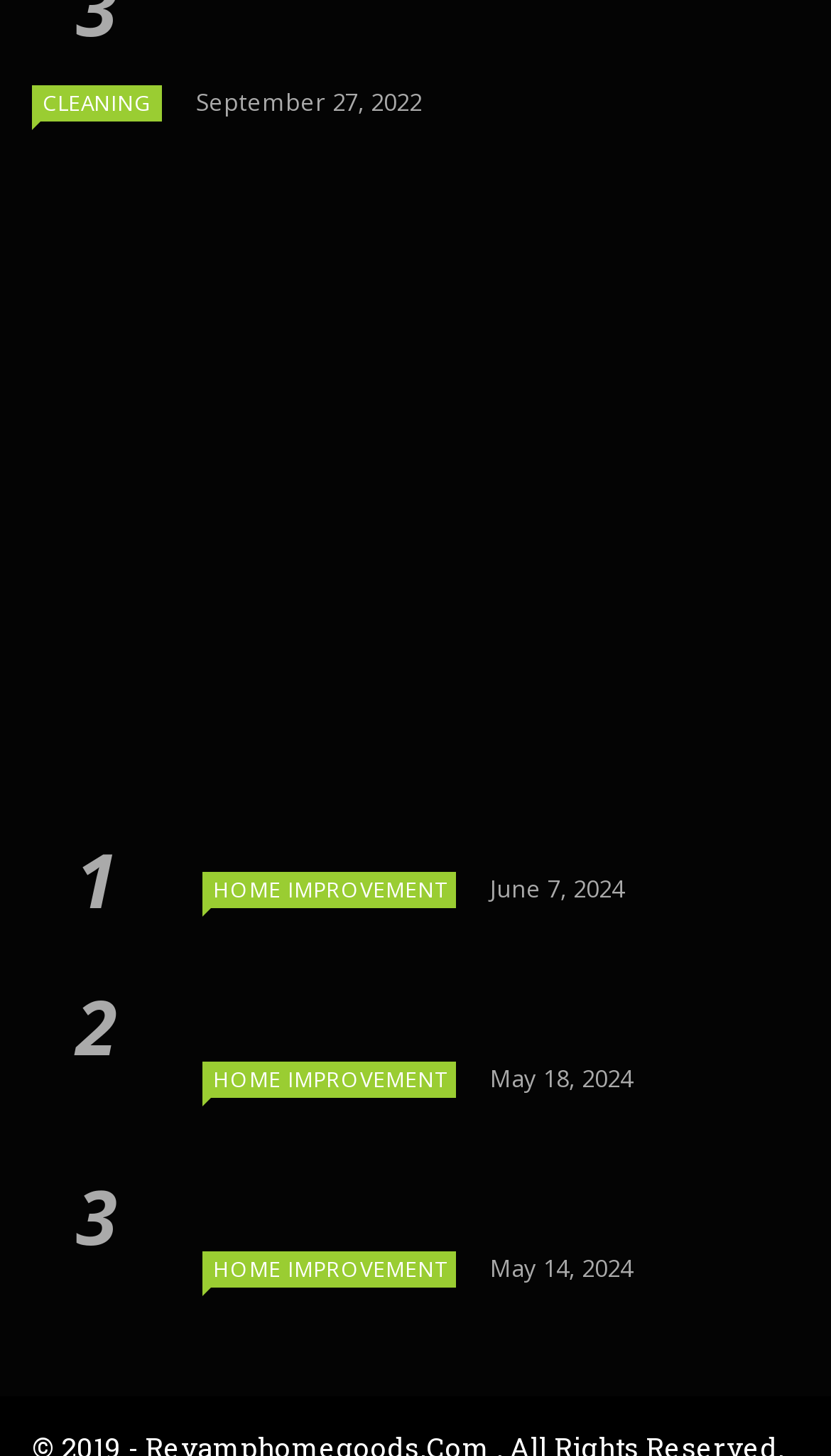Use a single word or phrase to respond to the question:
How many times does the text 'HOME IMPROVEMENT' appear?

3